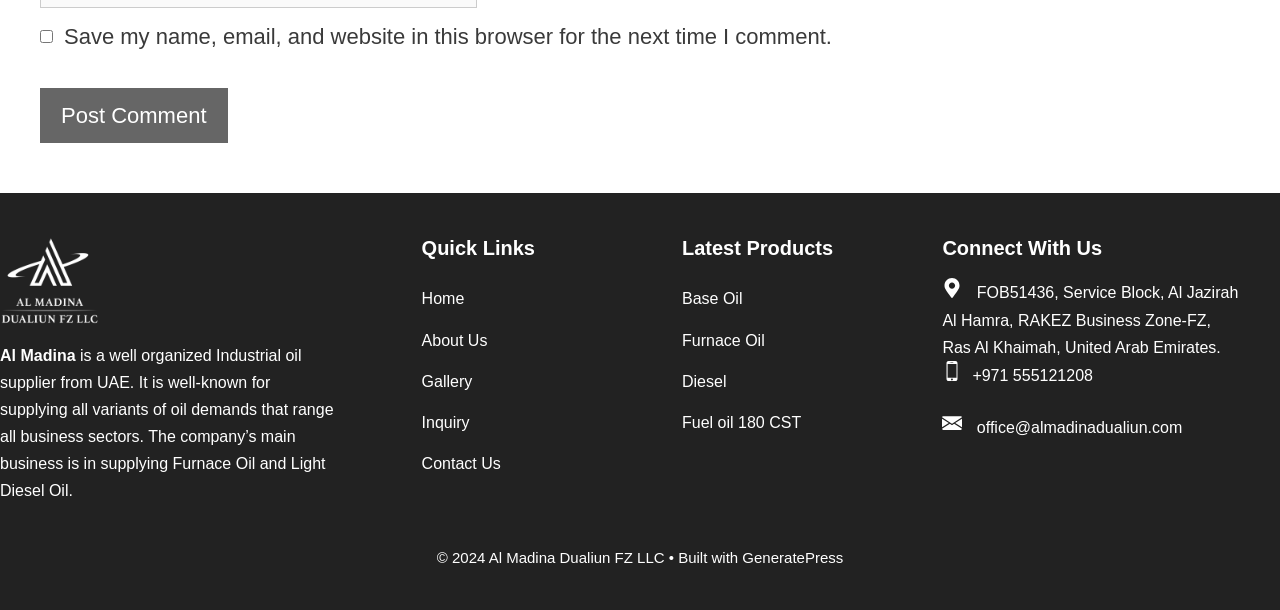Please determine the bounding box coordinates of the clickable area required to carry out the following instruction: "View the About Us page". The coordinates must be four float numbers between 0 and 1, represented as [left, top, right, bottom].

[0.329, 0.543, 0.381, 0.571]